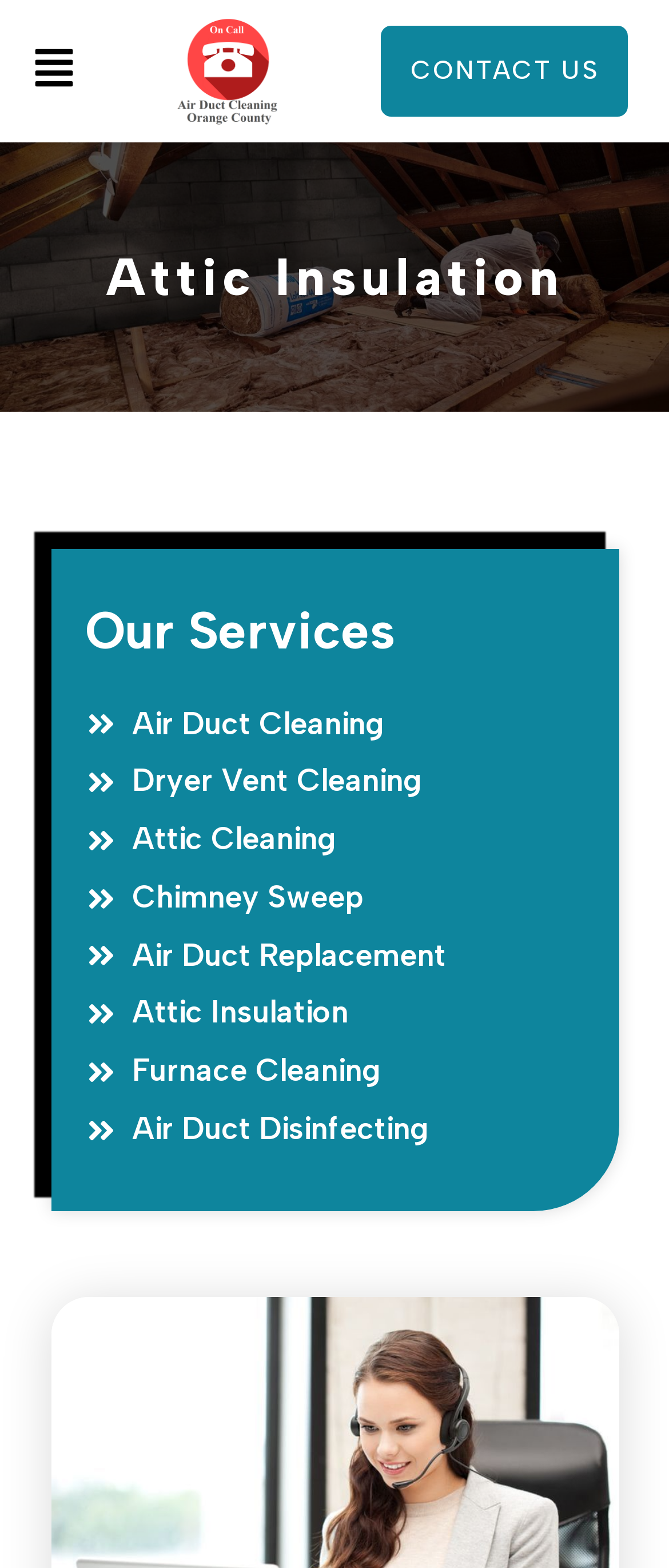Show the bounding box coordinates for the element that needs to be clicked to execute the following instruction: "Learn about attic insulation". Provide the coordinates in the form of four float numbers between 0 and 1, i.e., [left, top, right, bottom].

[0.076, 0.158, 0.924, 0.196]